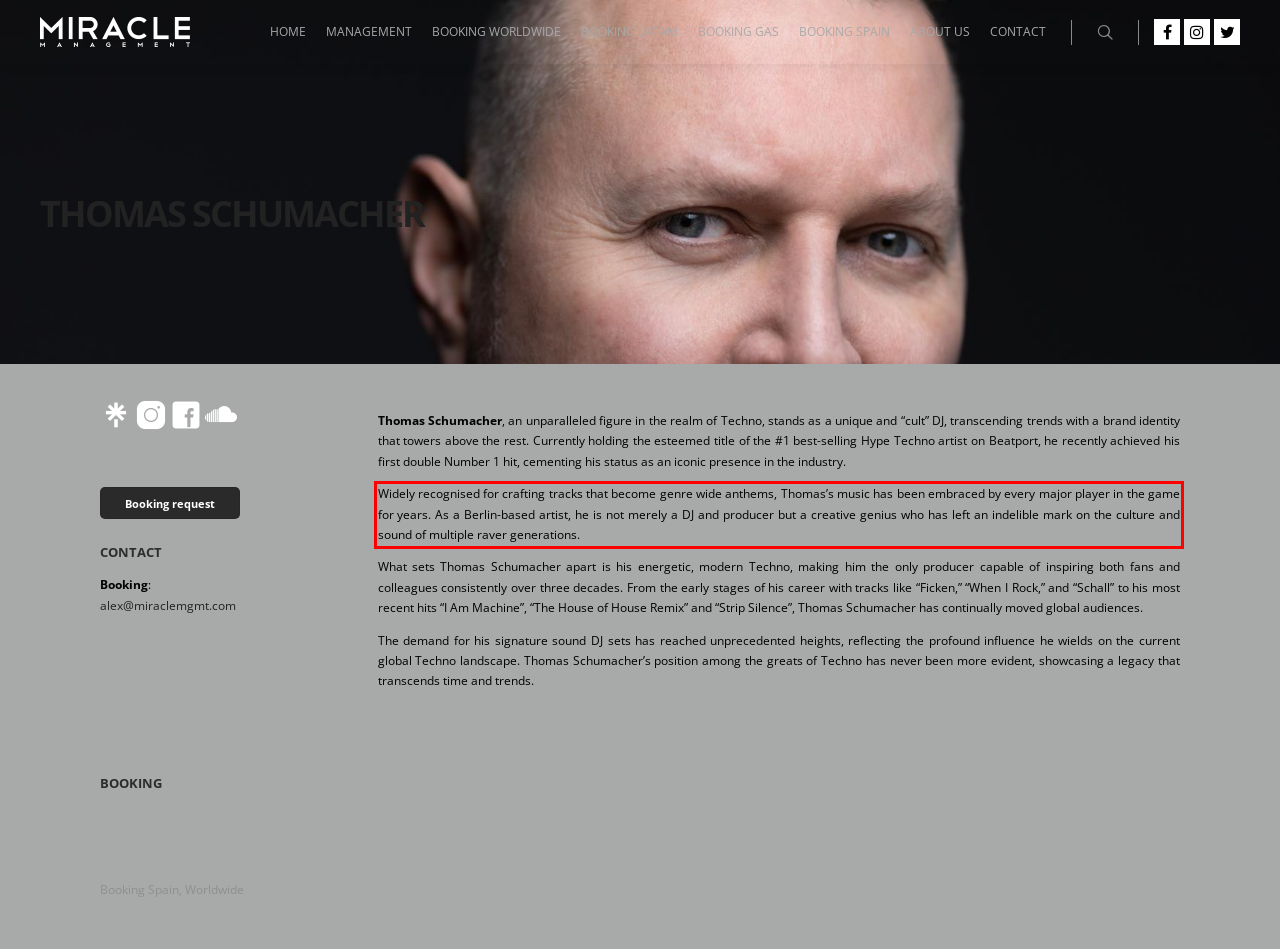Please perform OCR on the text content within the red bounding box that is highlighted in the provided webpage screenshot.

Widely recognised for crafting tracks that become genre wide anthems, Thomas’s music has been embraced by every major player in the game for years. As a Berlin-based artist, he is not merely a DJ and producer but a creative genius who has left an indelible mark on the culture and sound of multiple raver generations.